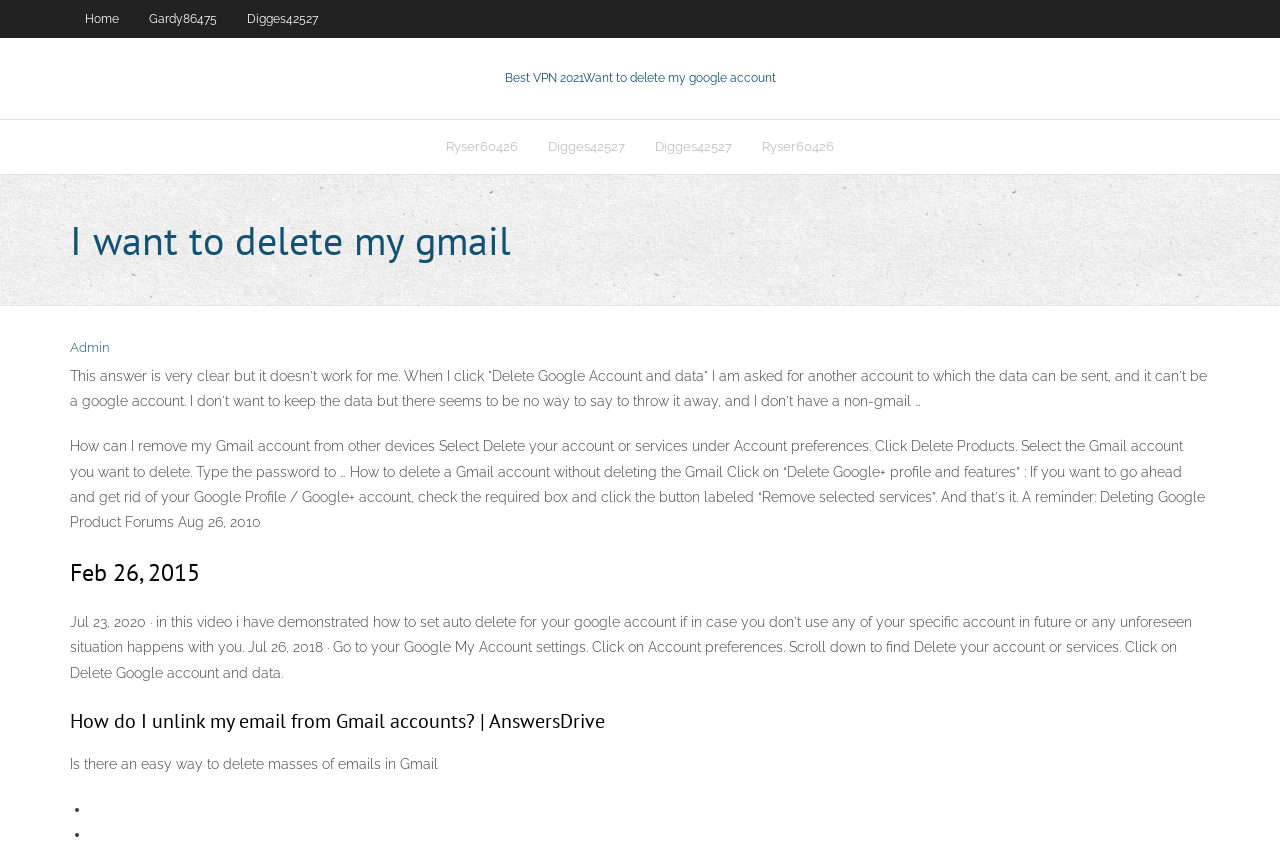How many links are there in the top navigation bar?
Based on the screenshot, provide a one-word or short-phrase response.

3